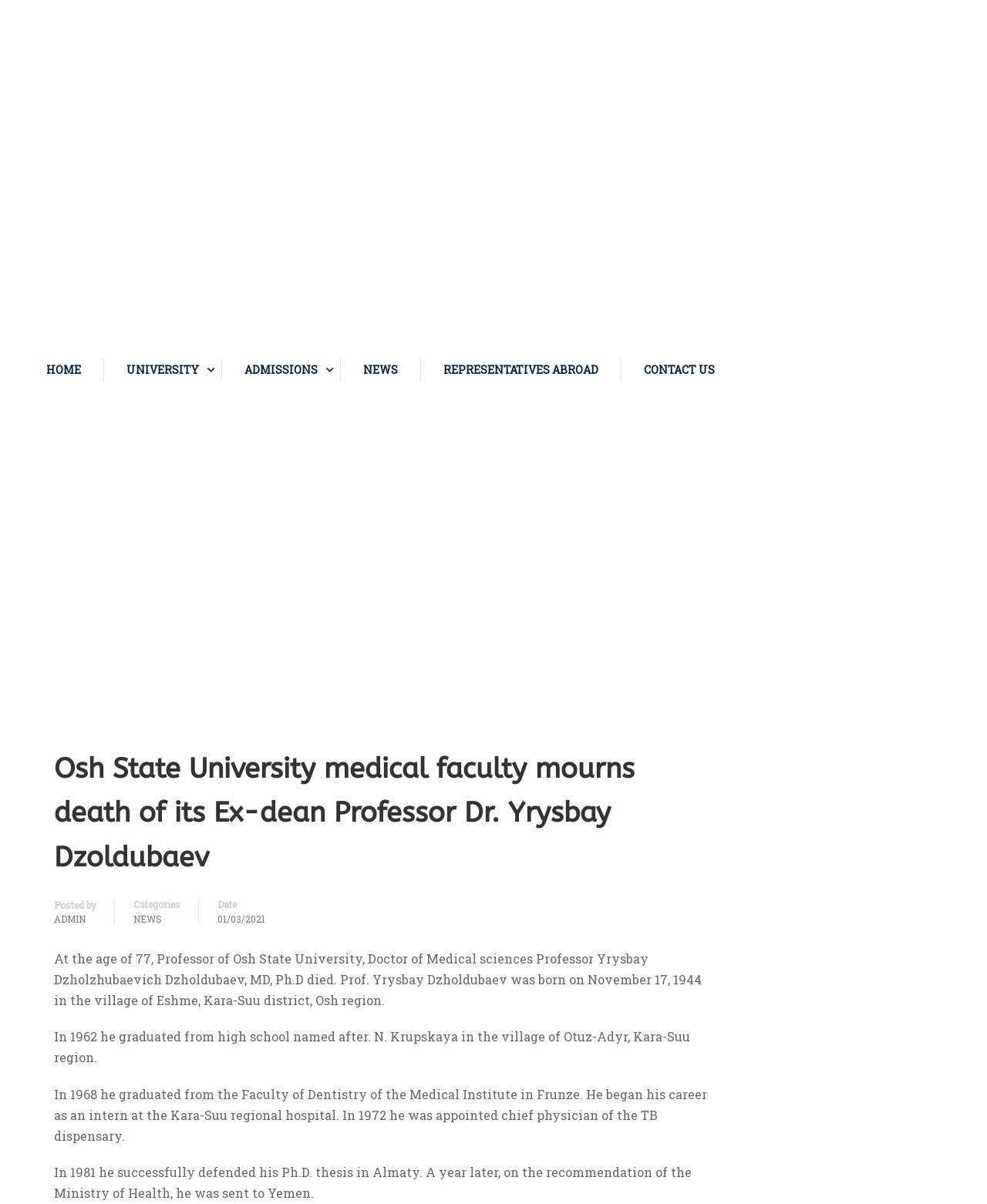Please give a short response to the question using one word or a phrase:
What is the name of the deceased professor?

Yrysbay Dzholdubaev